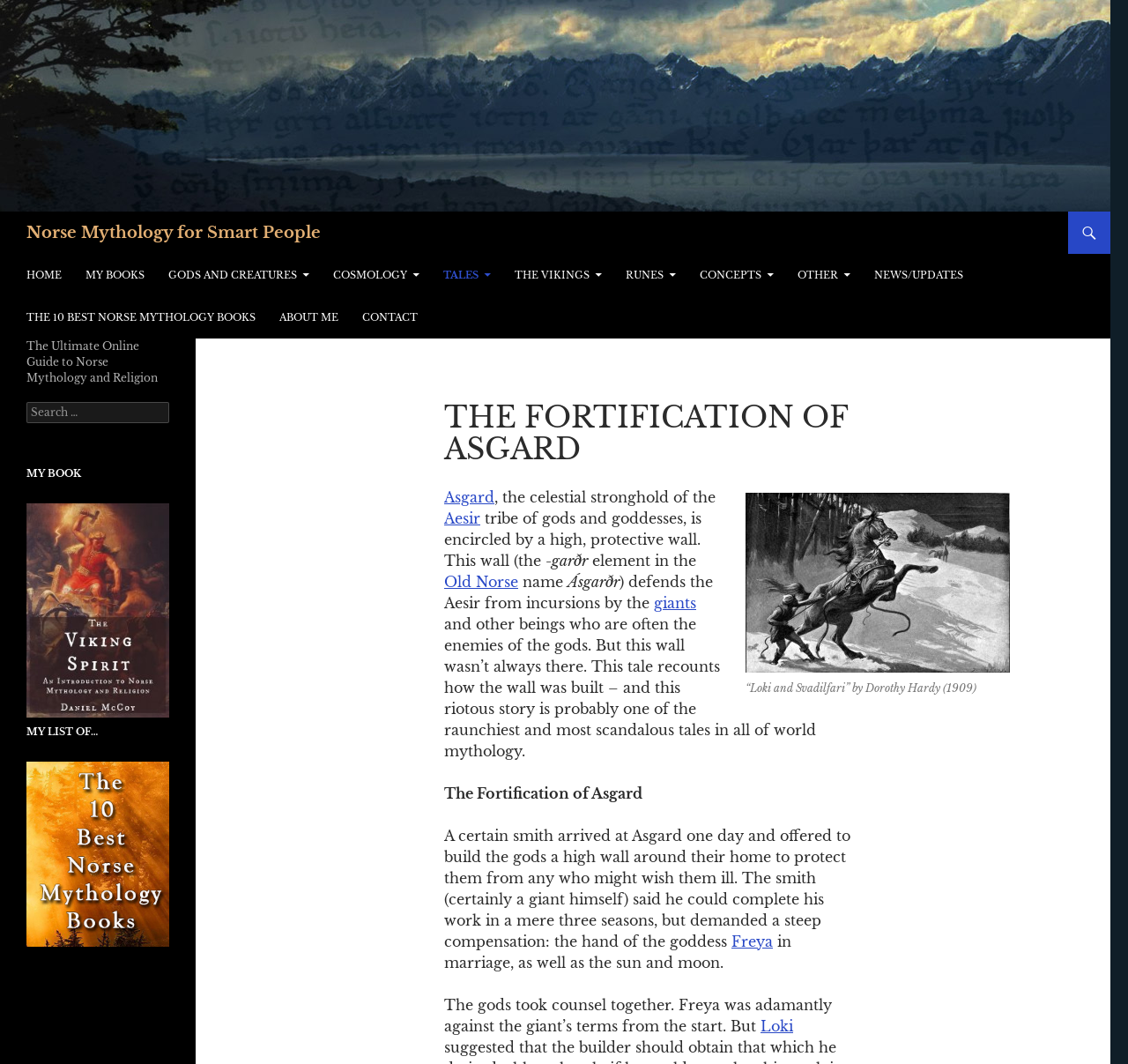Predict the bounding box coordinates for the UI element described as: "Meta". The coordinates should be four float numbers between 0 and 1, presented as [left, top, right, bottom].

None